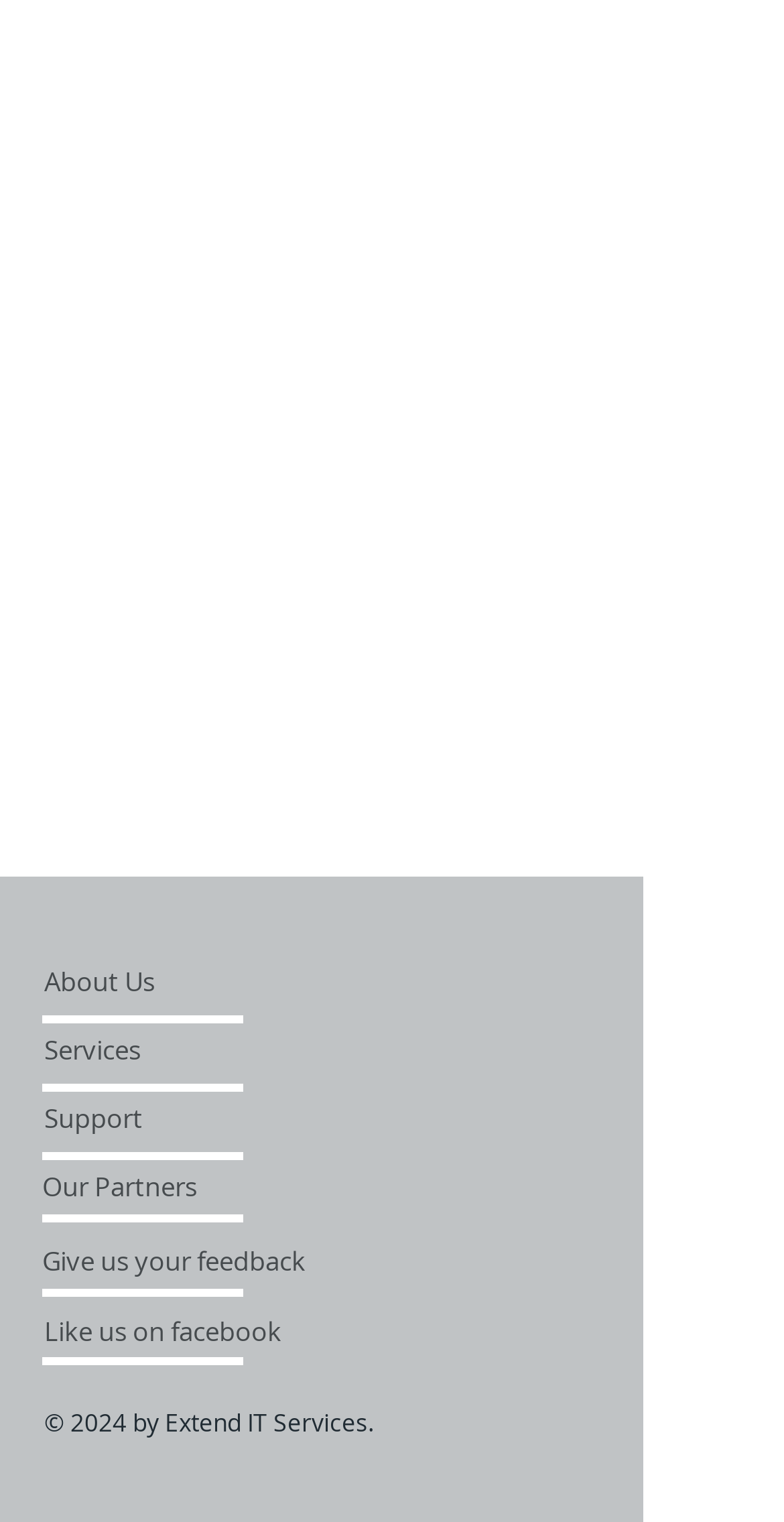What is the copyright year?
Please use the image to provide a one-word or short phrase answer.

2024